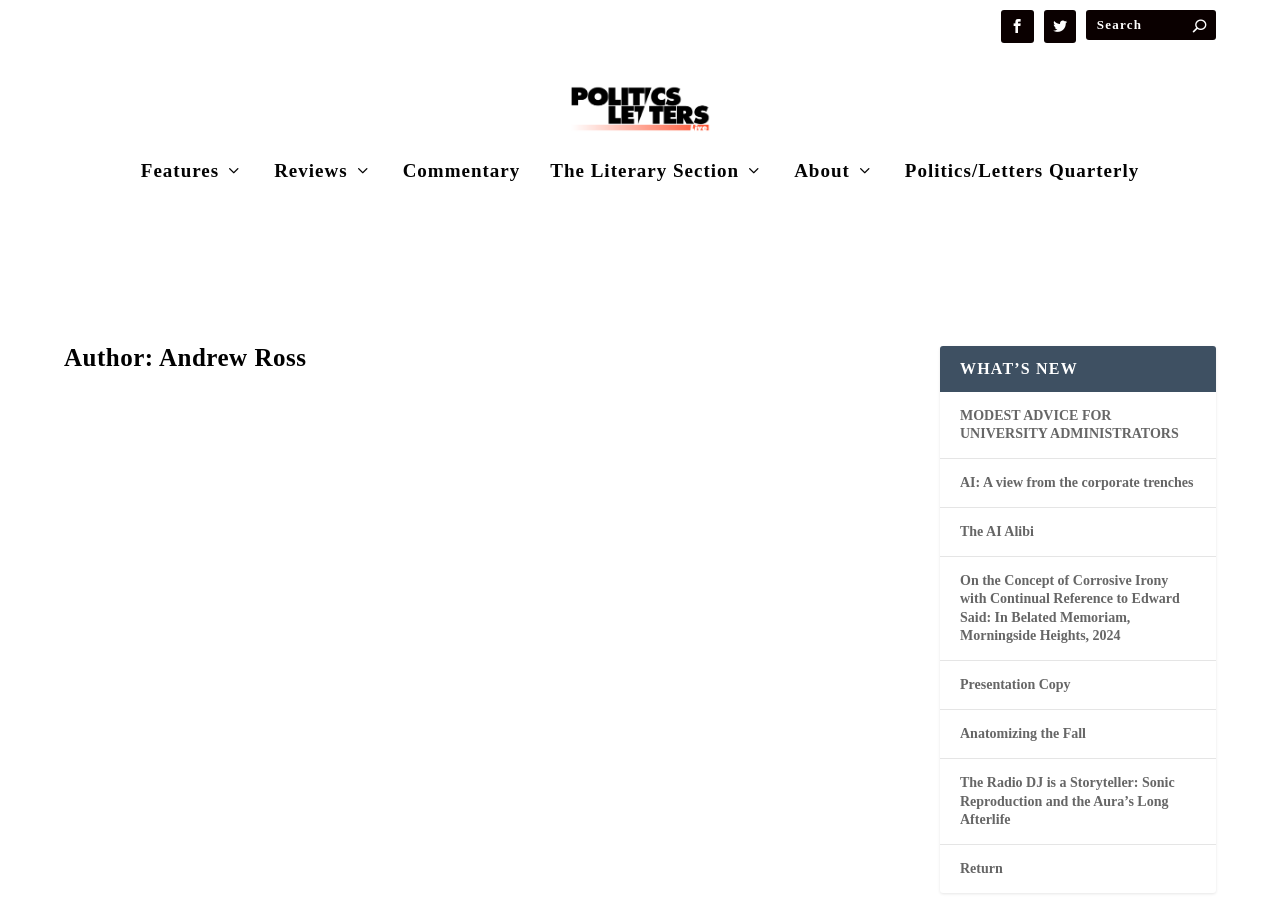Locate the bounding box coordinates of the clickable part needed for the task: "Search for something".

[0.848, 0.011, 0.95, 0.044]